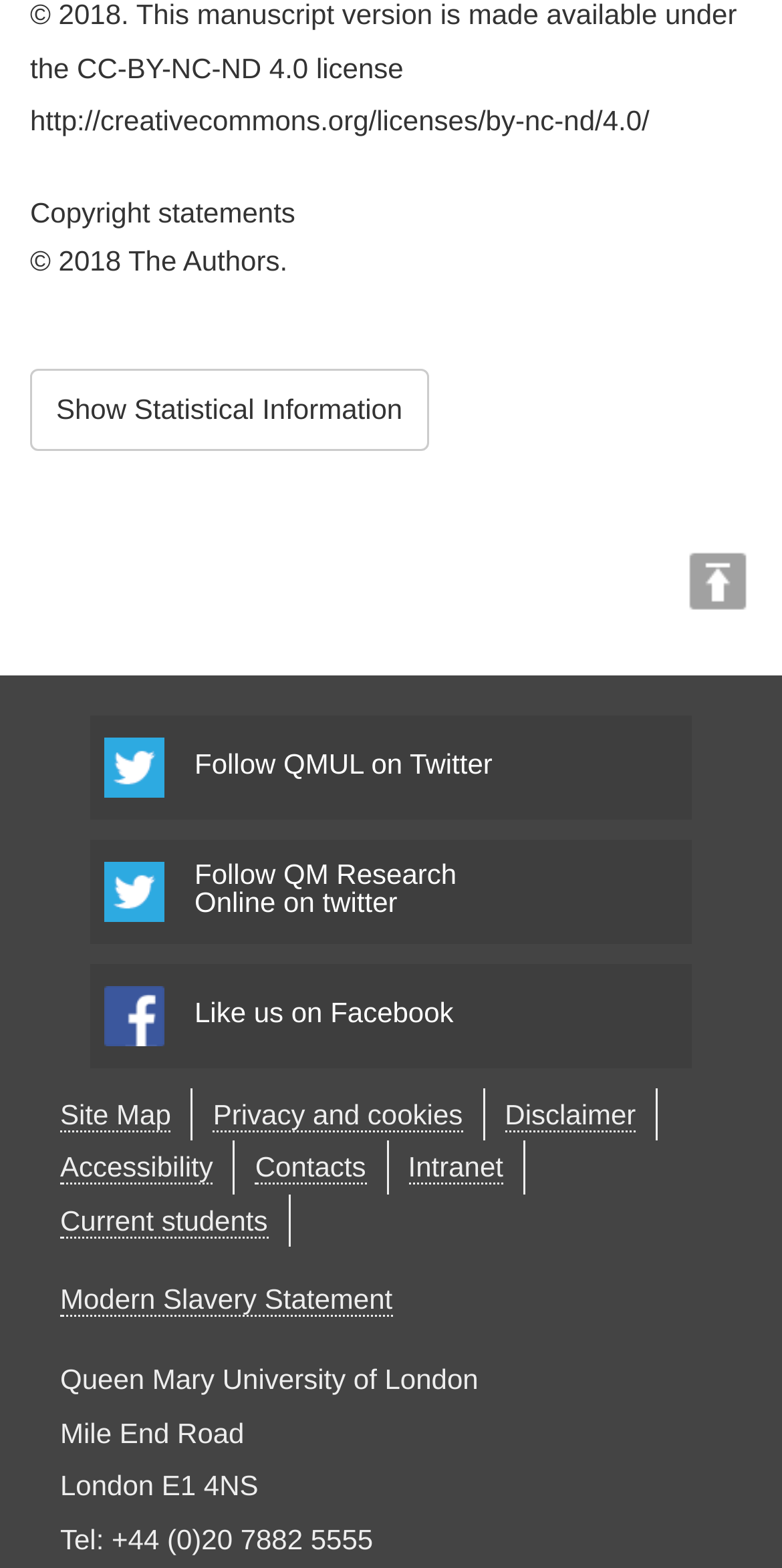Provide a brief response in the form of a single word or phrase:
How many social media links are there?

3